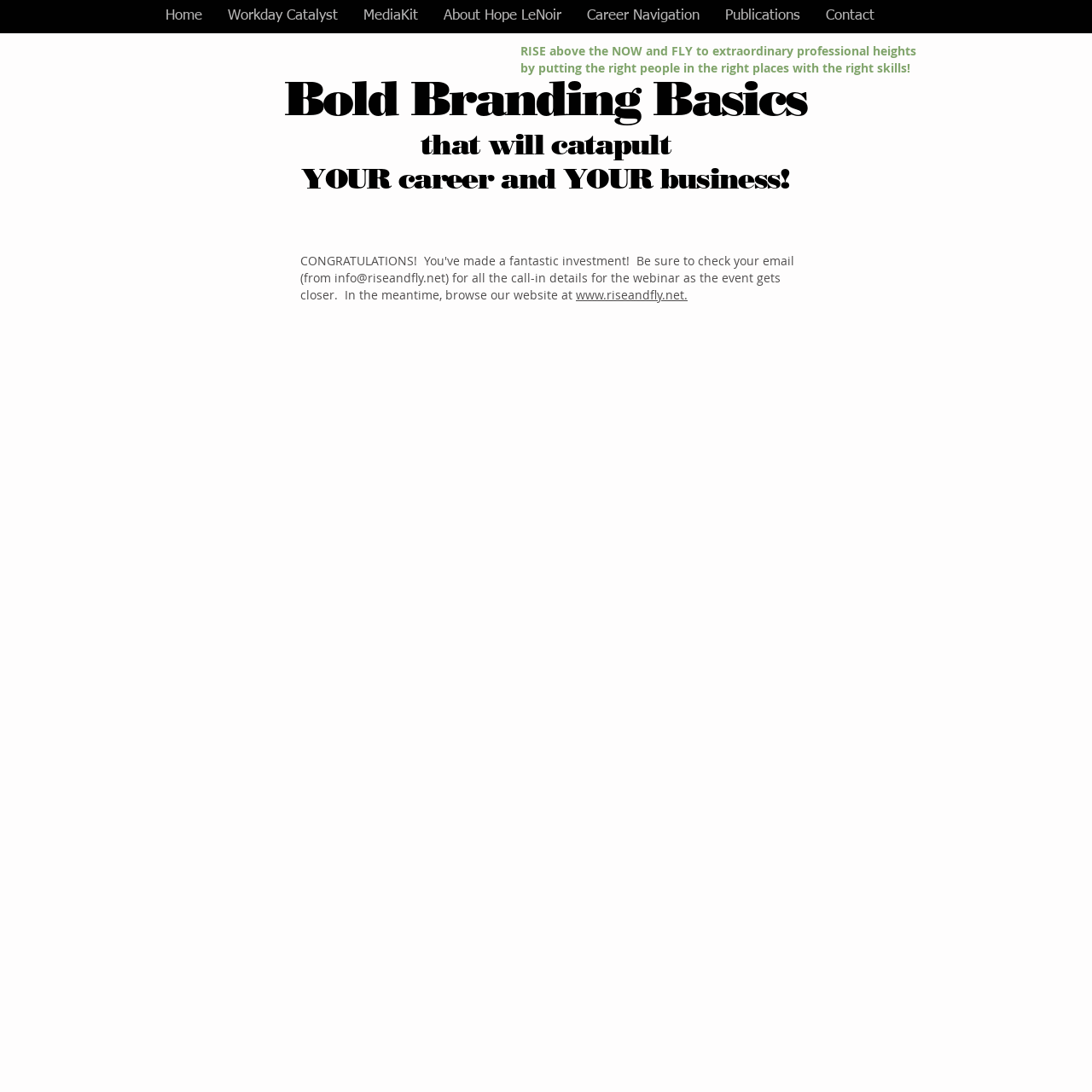Answer the question below in one word or phrase:
What is the main topic of this webpage?

Branding